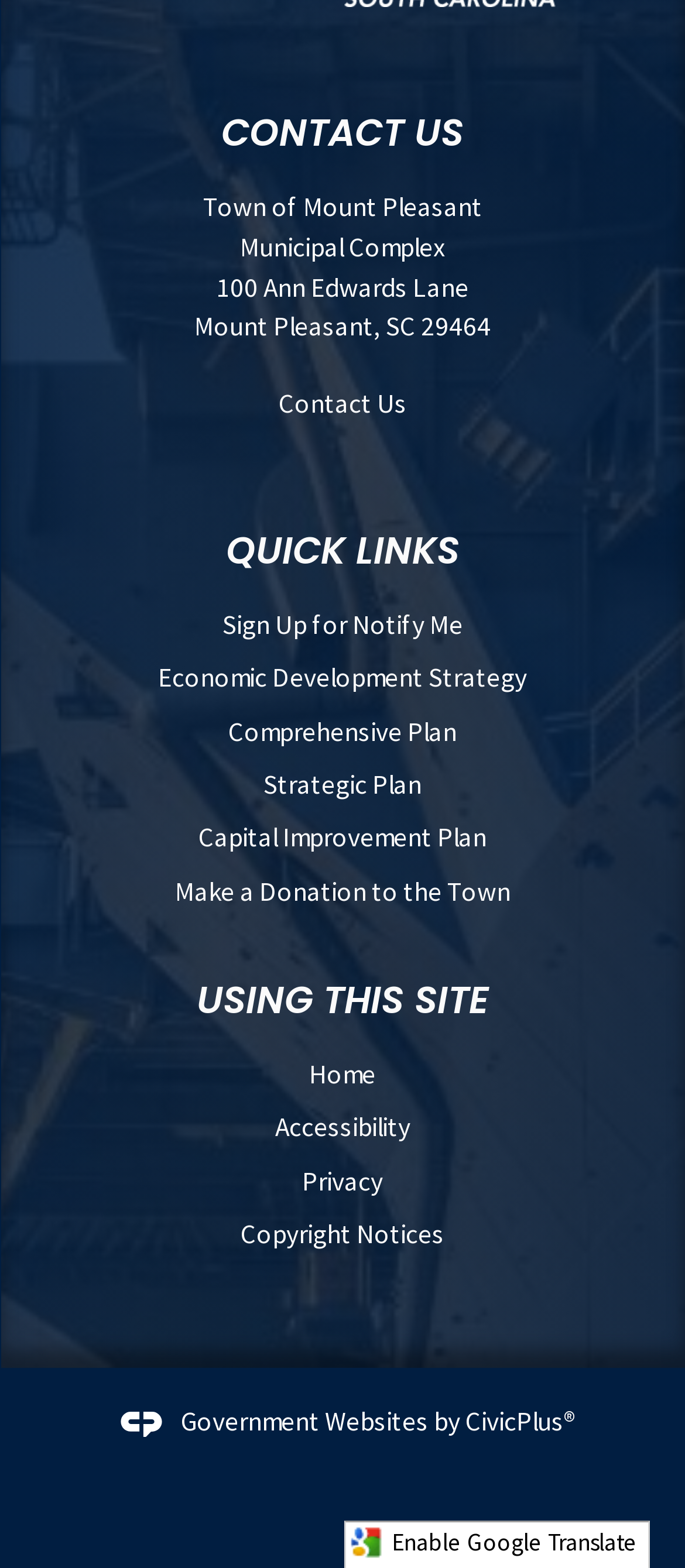Identify the bounding box coordinates of the clickable region required to complete the instruction: "Learn about Age Discrimination". The coordinates should be given as four float numbers within the range of 0 and 1, i.e., [left, top, right, bottom].

None